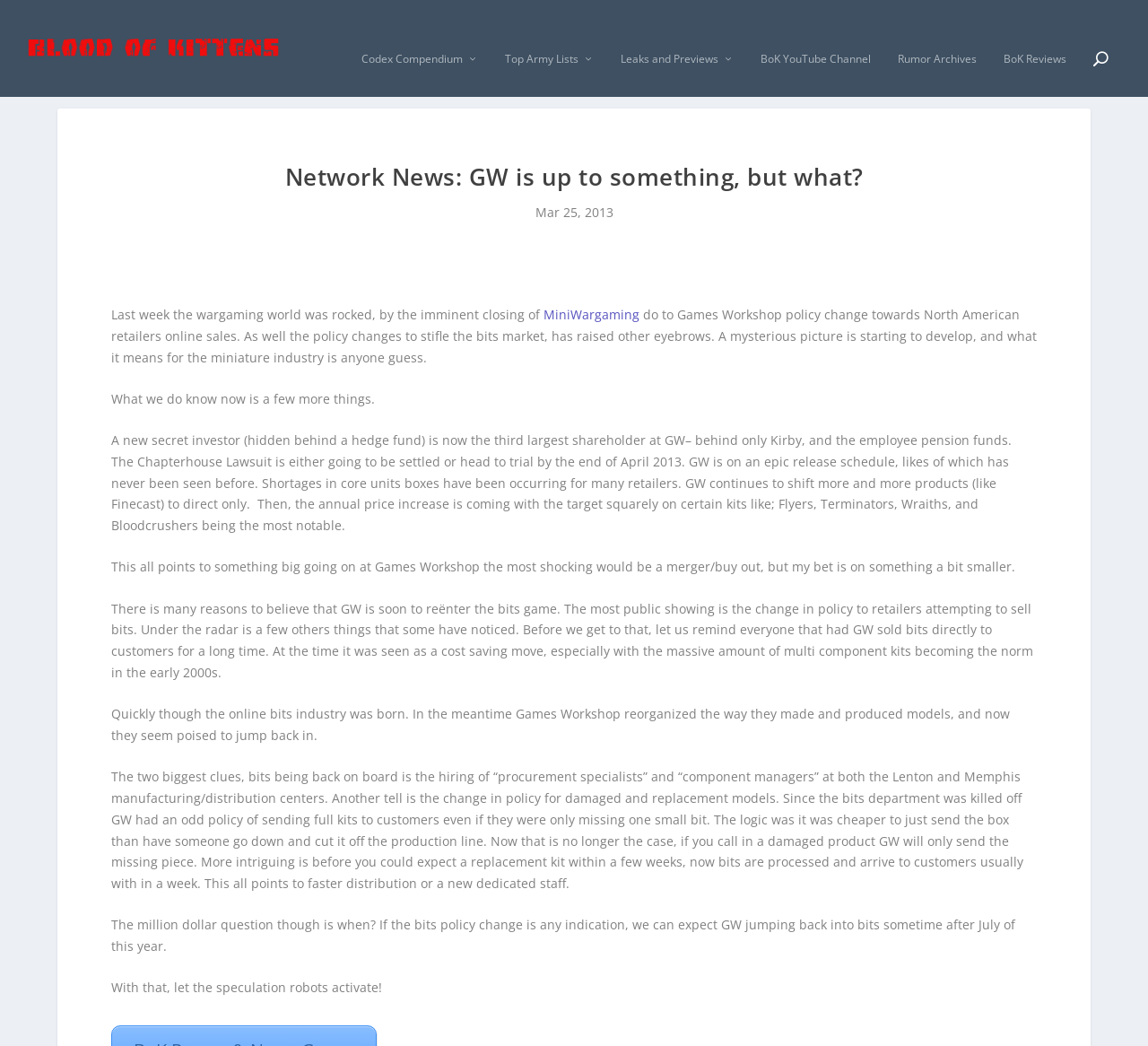Please provide a brief answer to the following inquiry using a single word or phrase:
What is the policy change mentioned in the article?

GW selling bits directly to customers